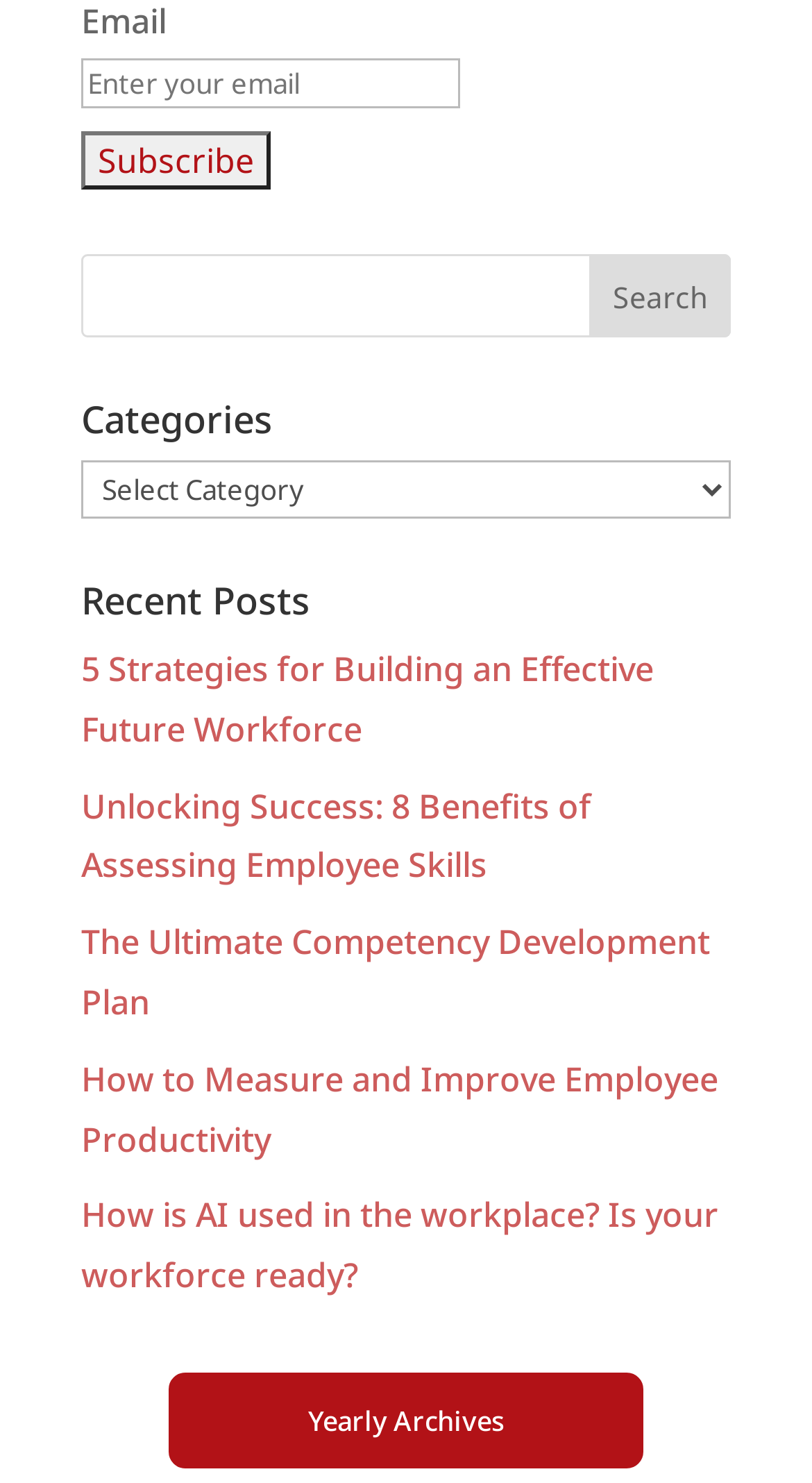Determine the bounding box for the UI element that matches this description: "The Ultimate Competency Development Plan".

[0.1, 0.62, 0.874, 0.691]